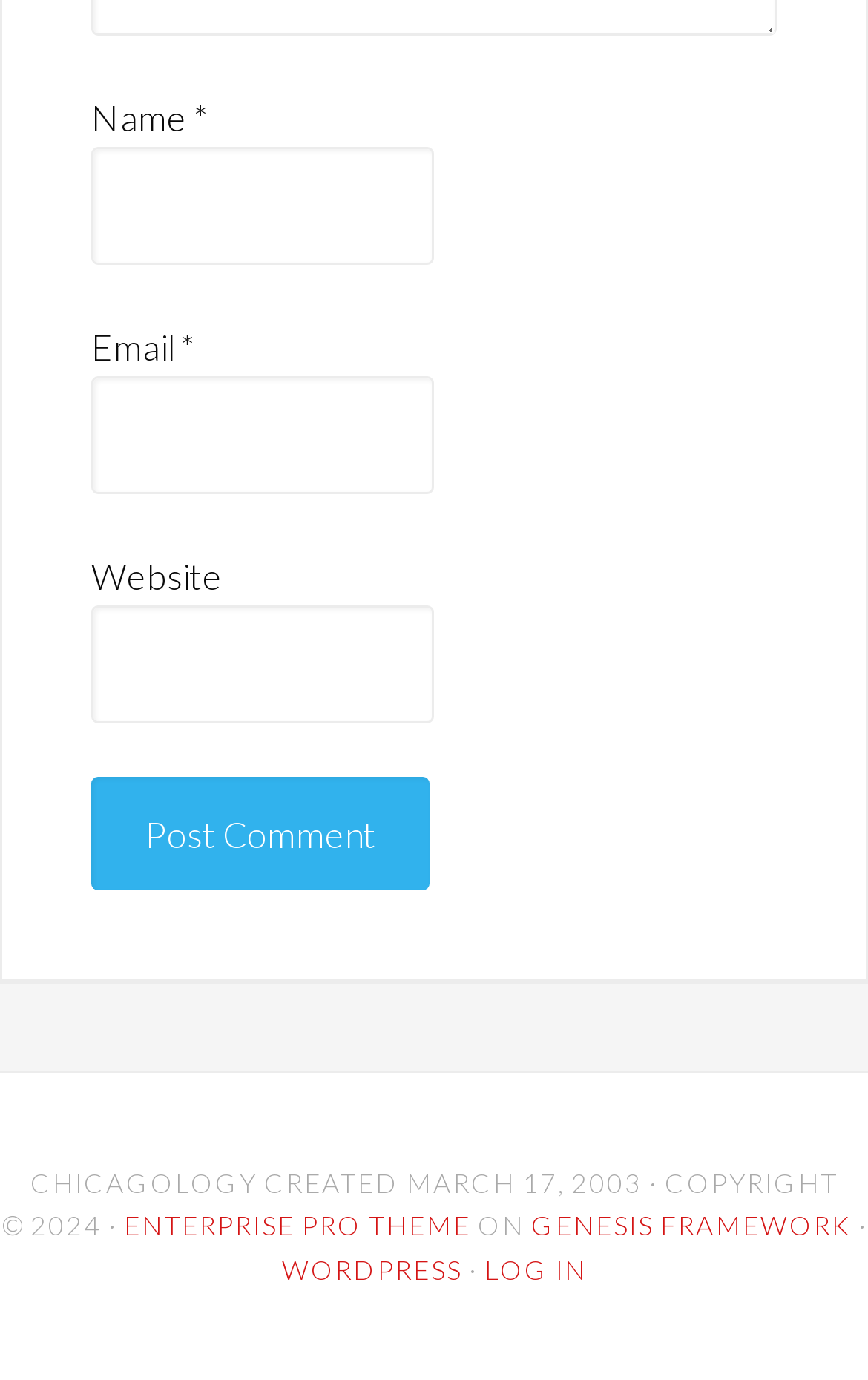Identify the bounding box coordinates of the section to be clicked to complete the task described by the following instruction: "Input your email". The coordinates should be four float numbers between 0 and 1, formatted as [left, top, right, bottom].

[0.105, 0.272, 0.5, 0.358]